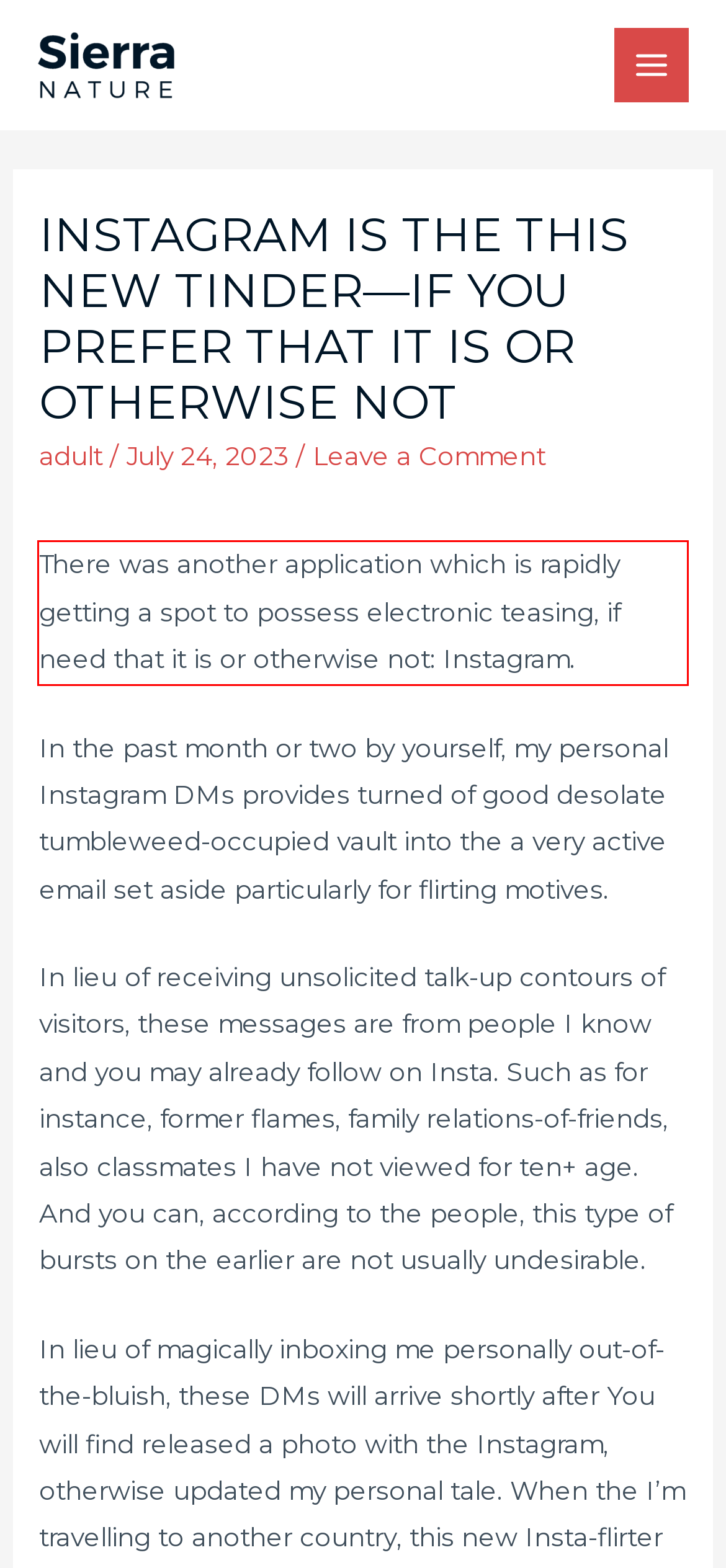From the given screenshot of a webpage, identify the red bounding box and extract the text content within it.

There was another application which is rapidly getting a spot to possess electronic teasing, if need that it is or otherwise not: Instagram.